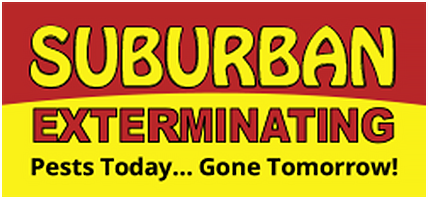Provide a brief response to the question below using one word or phrase:
What is the promise of the pest control service?

quick and effective solutions